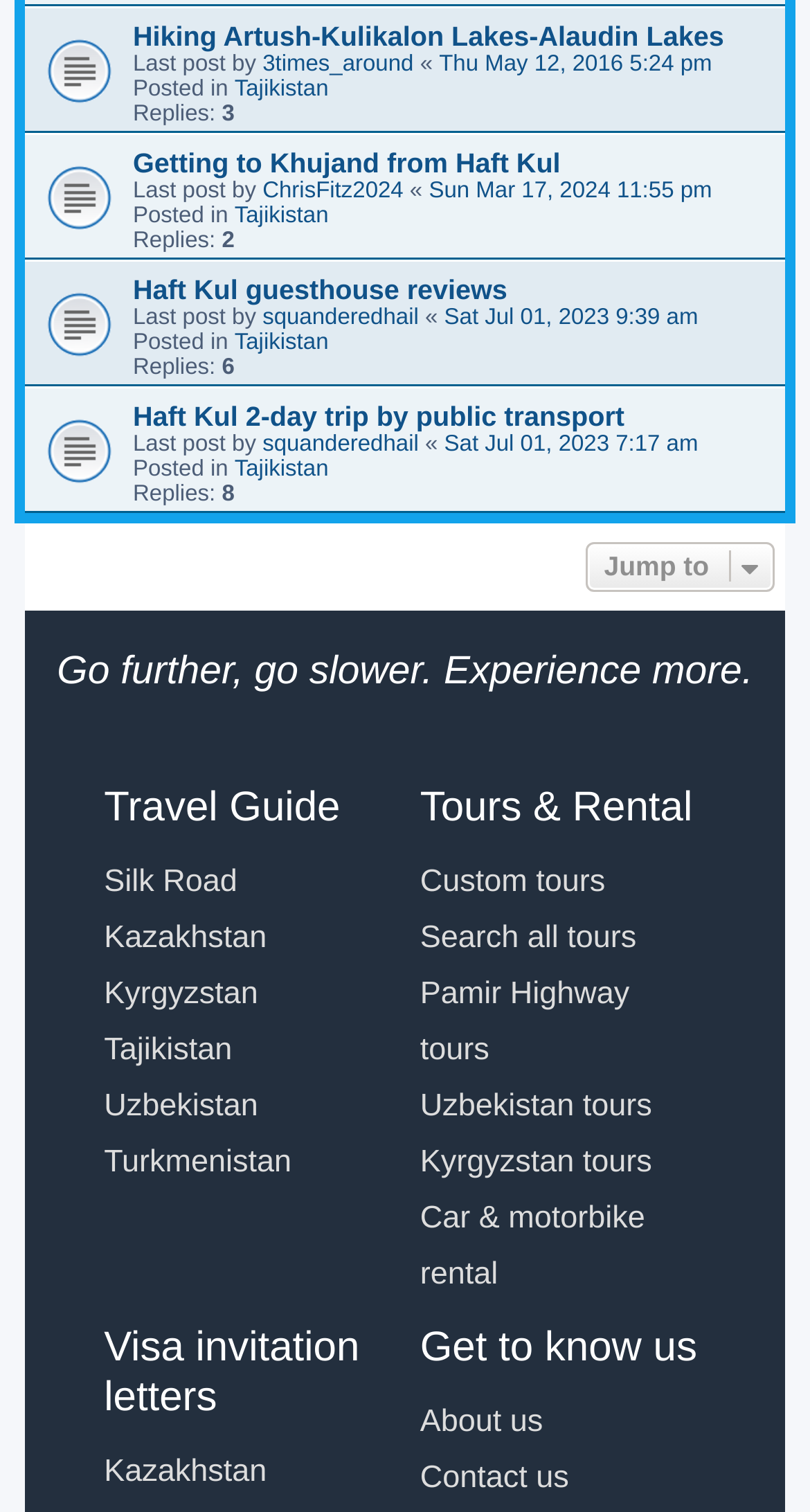Please identify the bounding box coordinates for the region that you need to click to follow this instruction: "Search for Silk Road tours".

[0.128, 0.564, 0.293, 0.601]